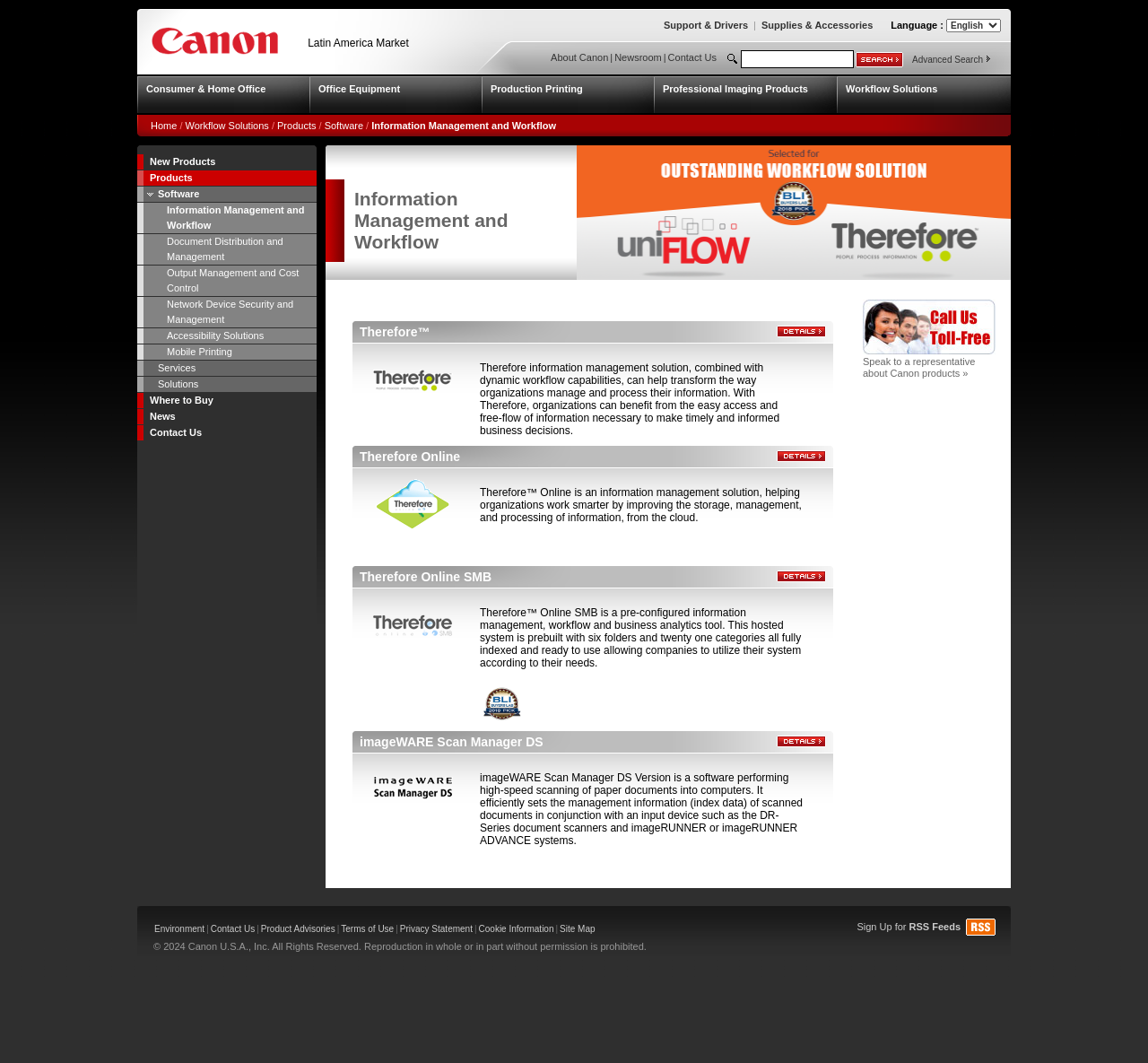Please pinpoint the bounding box coordinates for the region I should click to adhere to this instruction: "Contact Canon support".

[0.58, 0.049, 0.626, 0.059]